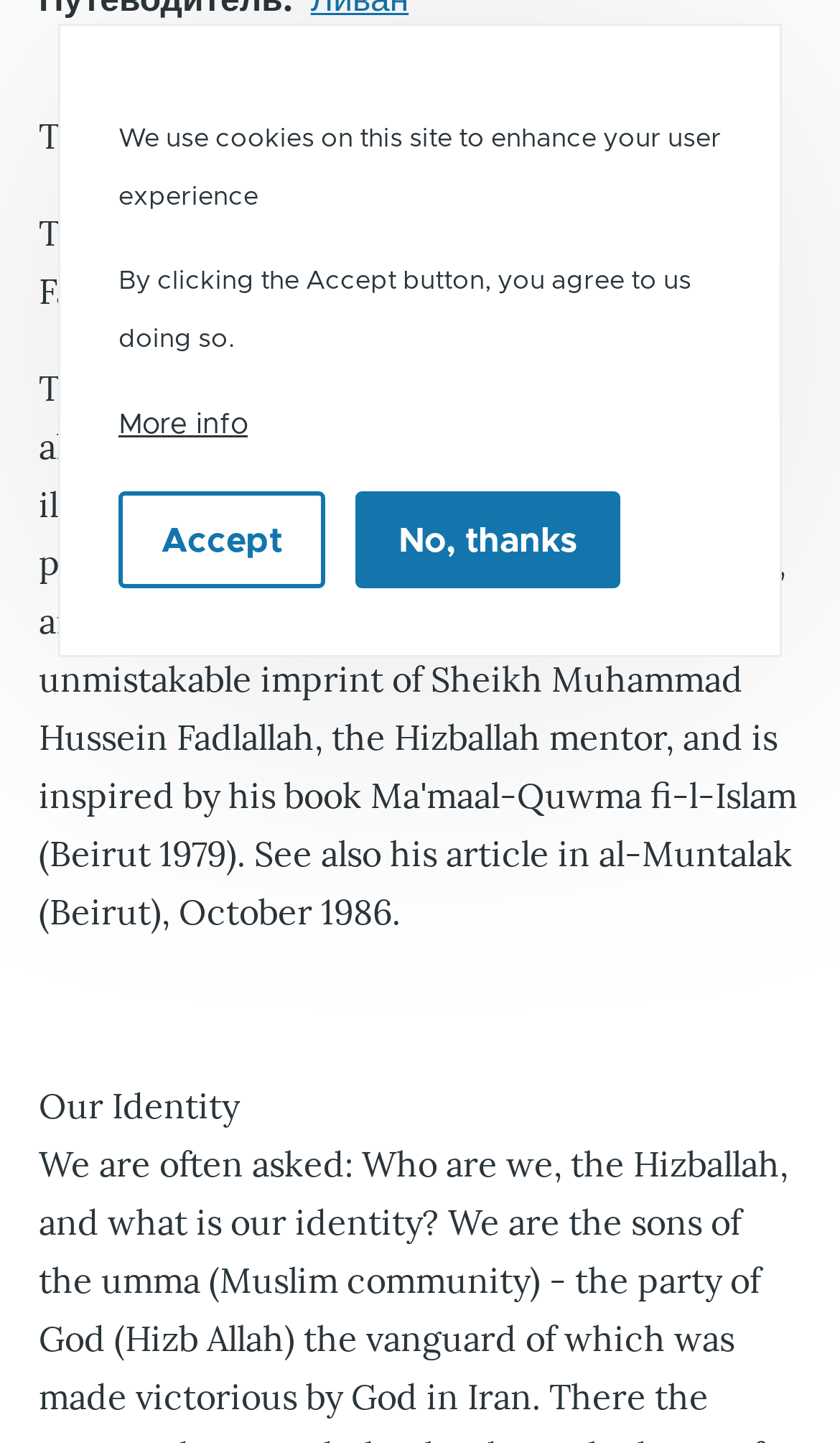Bounding box coordinates should be in the format (top-left x, top-left y, bottom-right x, bottom-right y) and all values should be floating point numbers between 0 and 1. Determine the bounding box coordinate for the UI element described as: Accept

[0.141, 0.34, 0.387, 0.408]